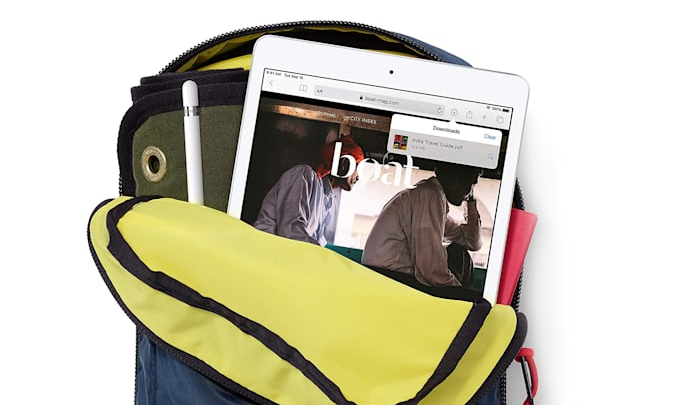Given the content of the image, can you provide a detailed answer to the question?
What is the color of the stylus?

The caption explicitly states that a white stylus is visible next to the iPad, indicating its color.